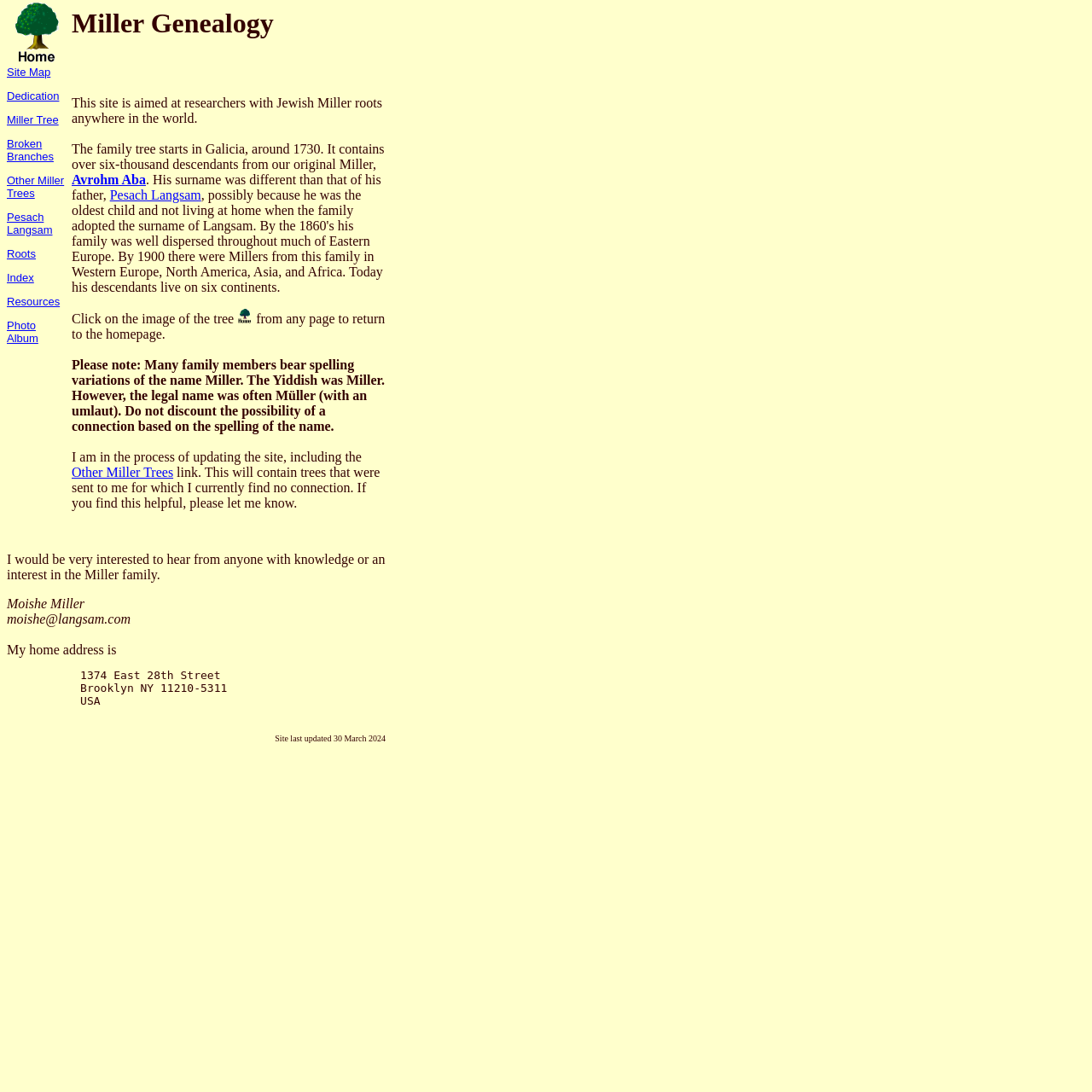Predict the bounding box coordinates for the UI element described as: "alt="Miller Tree"". The coordinates should be four float numbers between 0 and 1, presented as [left, top, right, bottom].

[0.006, 0.046, 0.062, 0.059]